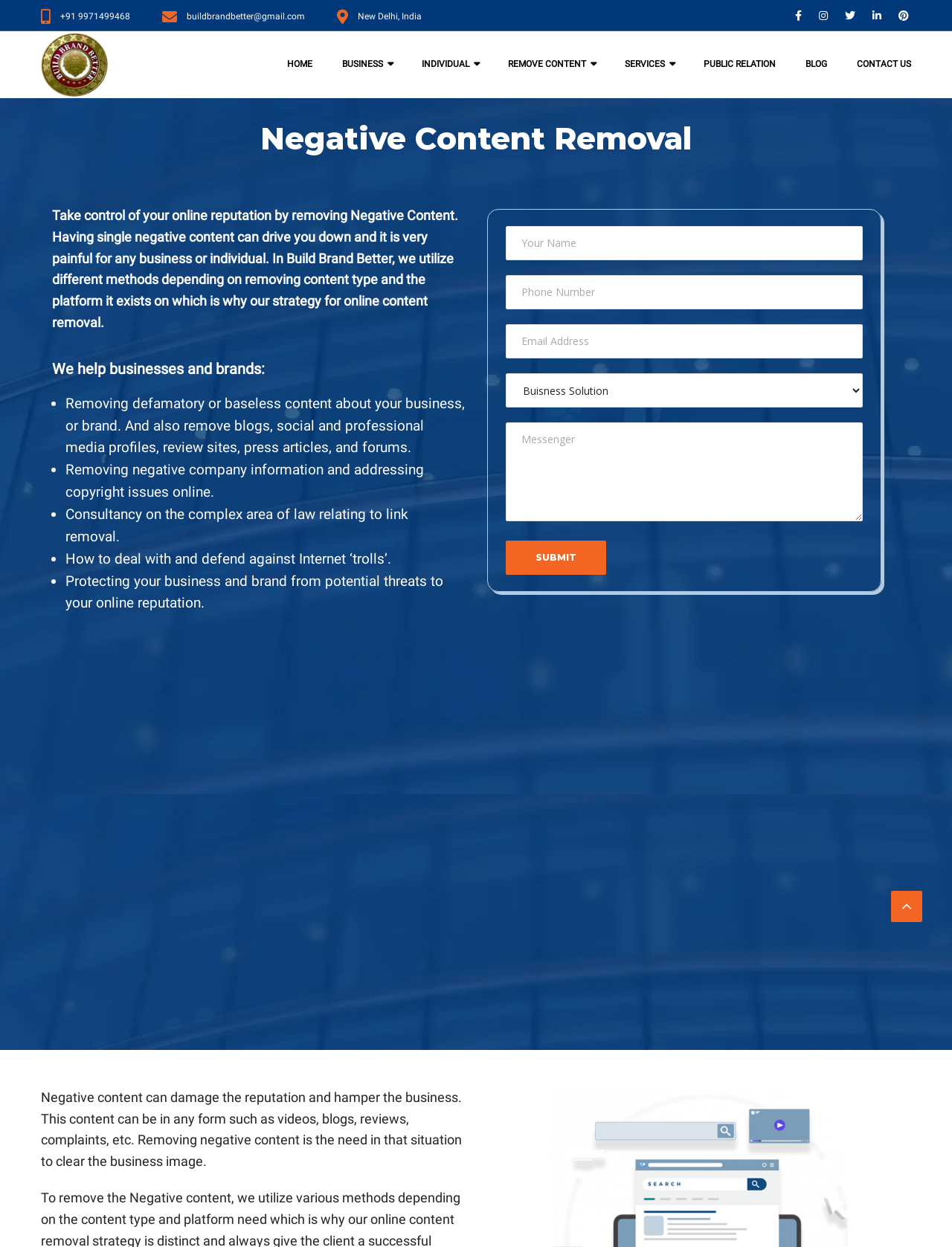Locate the bounding box coordinates of the clickable part needed for the task: "Fill in the 'Your Name' textbox".

[0.531, 0.181, 0.906, 0.209]